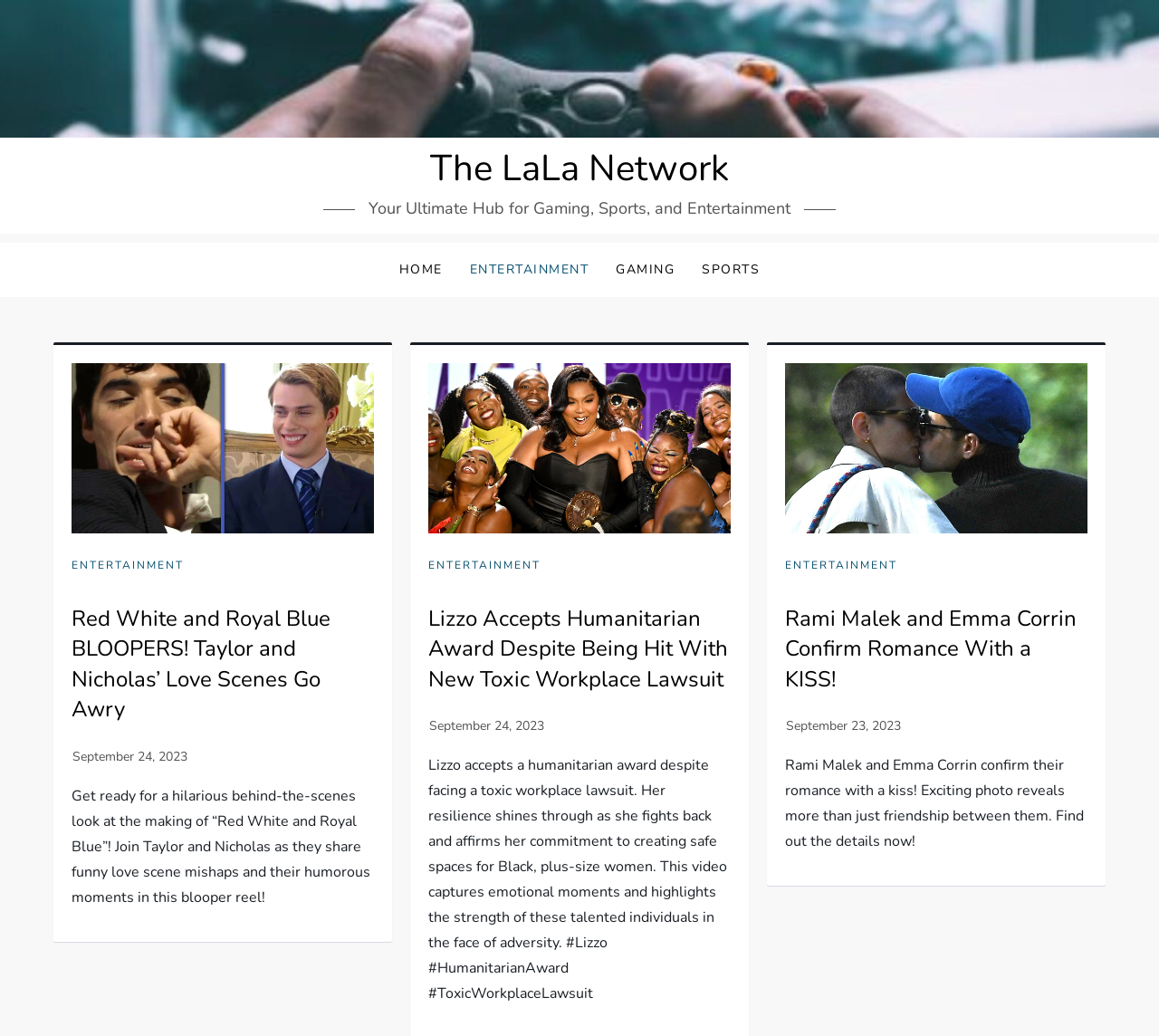Please respond in a single word or phrase: 
Who are the celebrities mentioned in the third article?

Rami Malek and Emma Corrin